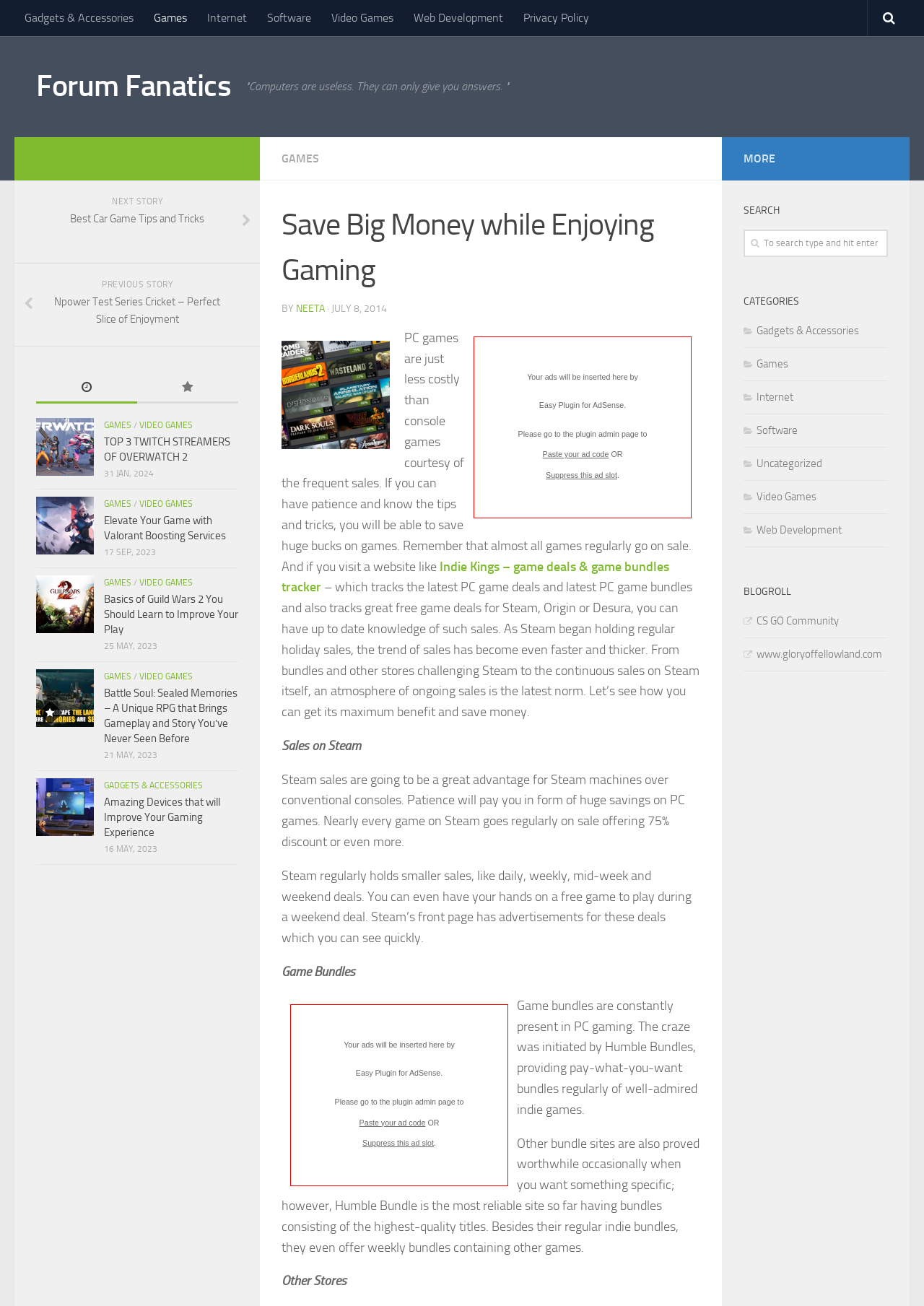Determine the bounding box coordinates of the clickable region to execute the instruction: "Read the article 'Save Big Money while Enjoying Gaming'". The coordinates should be four float numbers between 0 and 1, denoted as [left, top, right, bottom].

[0.305, 0.155, 0.758, 0.224]